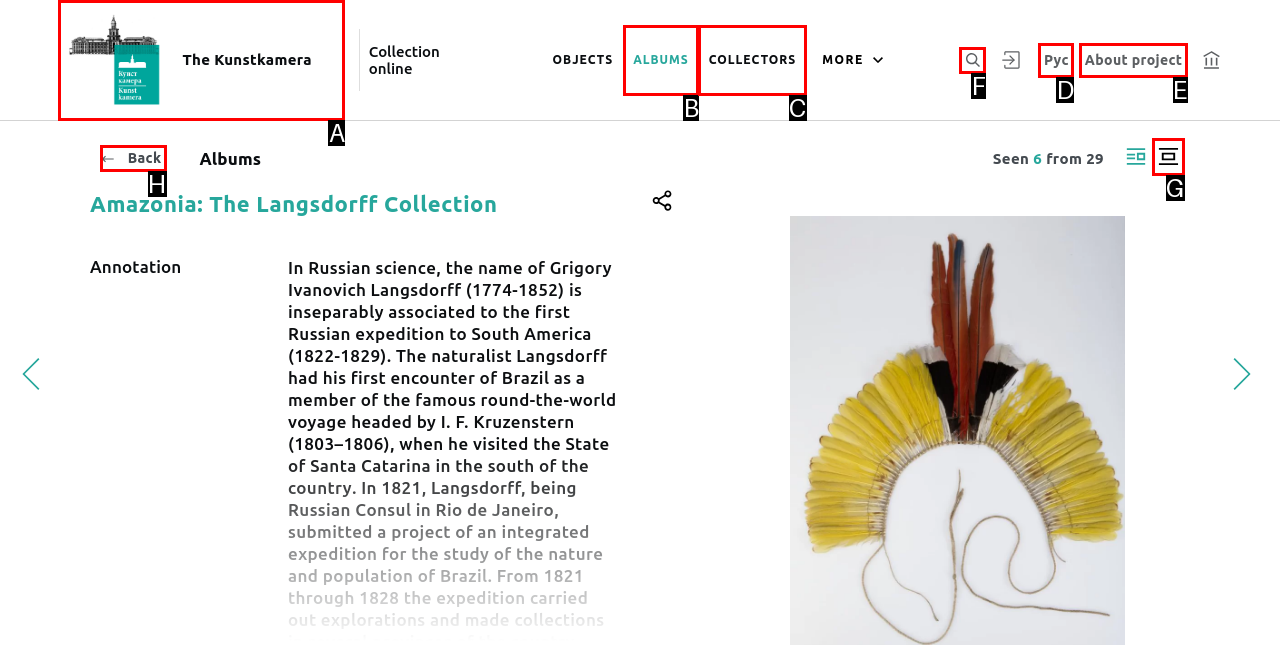Pick the HTML element that corresponds to the description: Рус
Answer with the letter of the correct option from the given choices directly.

D